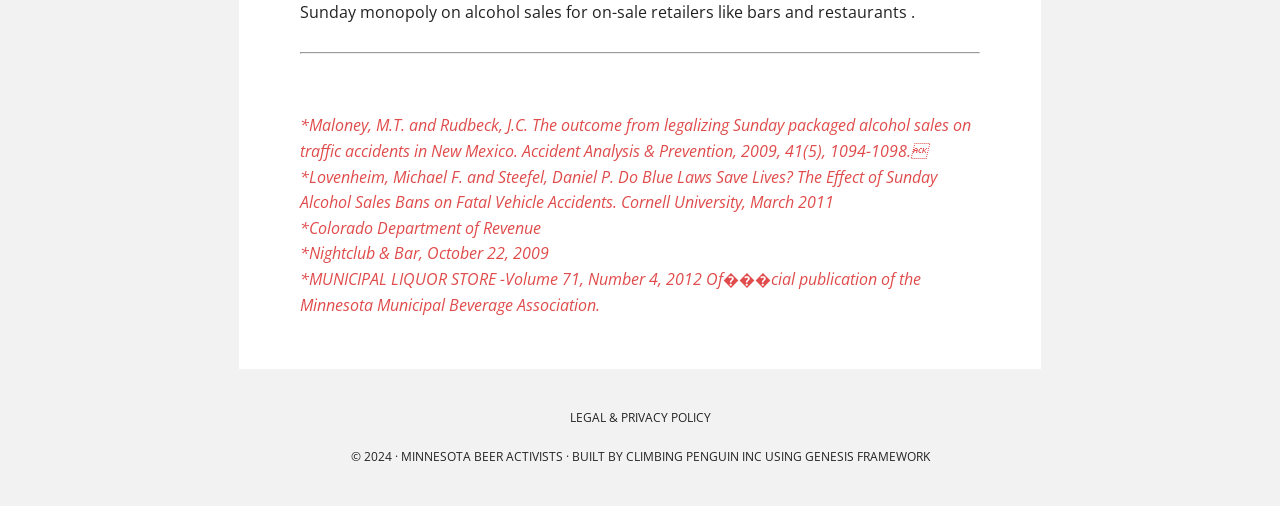Please find the bounding box coordinates of the element that must be clicked to perform the given instruction: "check the LEGAL & PRIVACY POLICY". The coordinates should be four float numbers from 0 to 1, i.e., [left, top, right, bottom].

[0.445, 0.809, 0.555, 0.842]